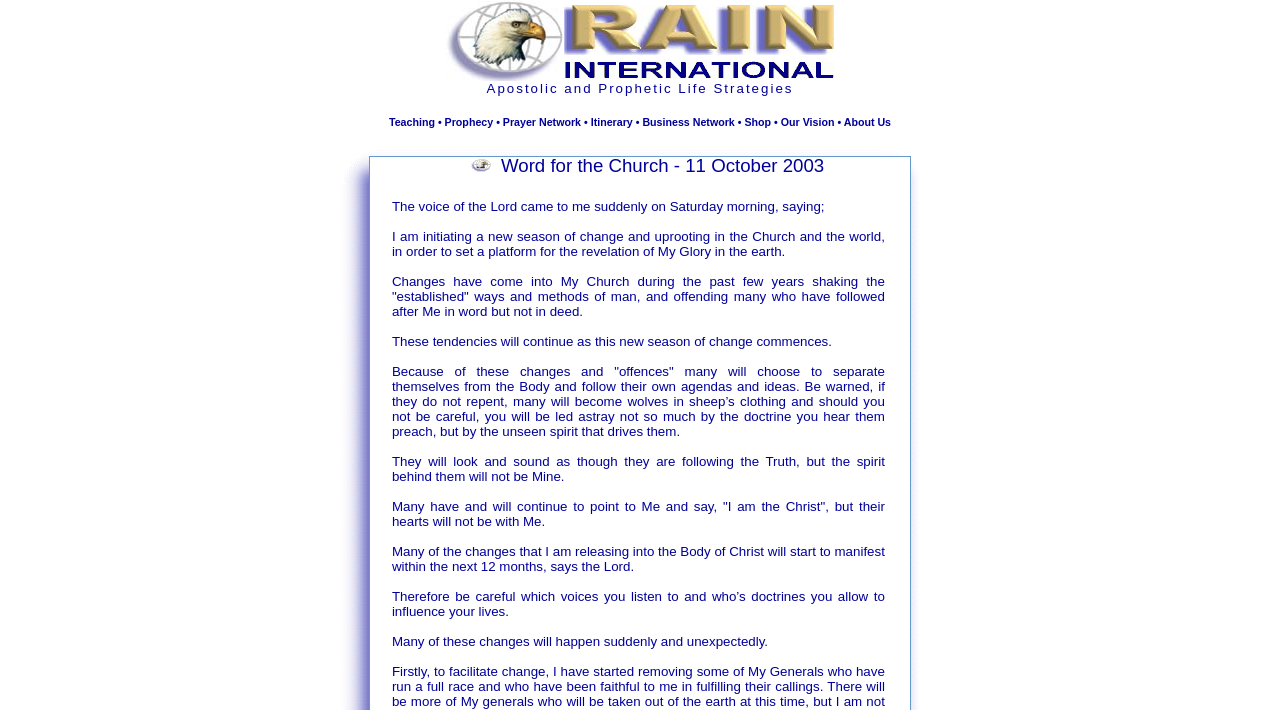Give a concise answer using only one word or phrase for this question:
What is the title of the main article?

Word for the Church - 11 October 2003